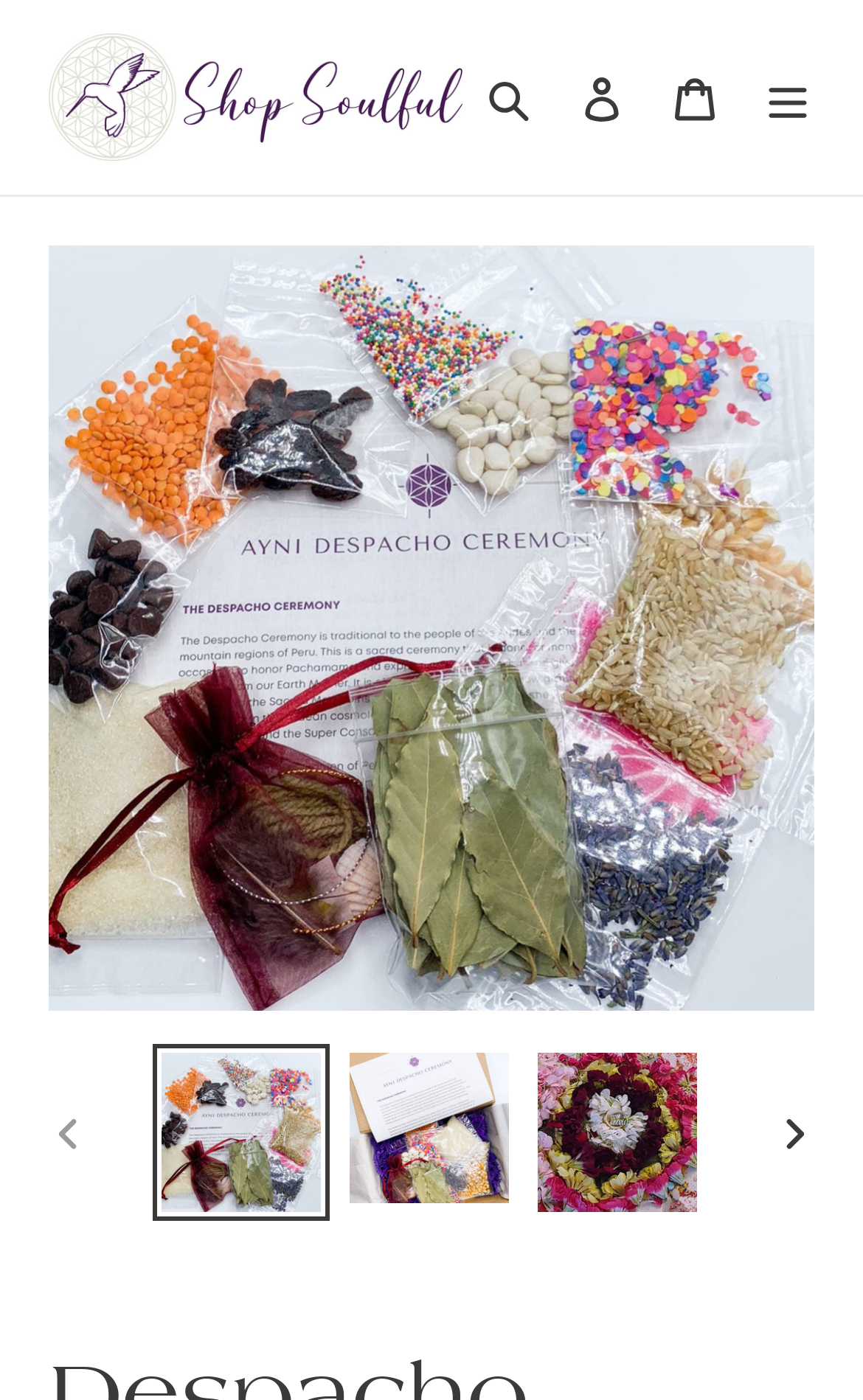Respond with a single word or phrase to the following question: How many images are displayed in the gallery viewer?

3